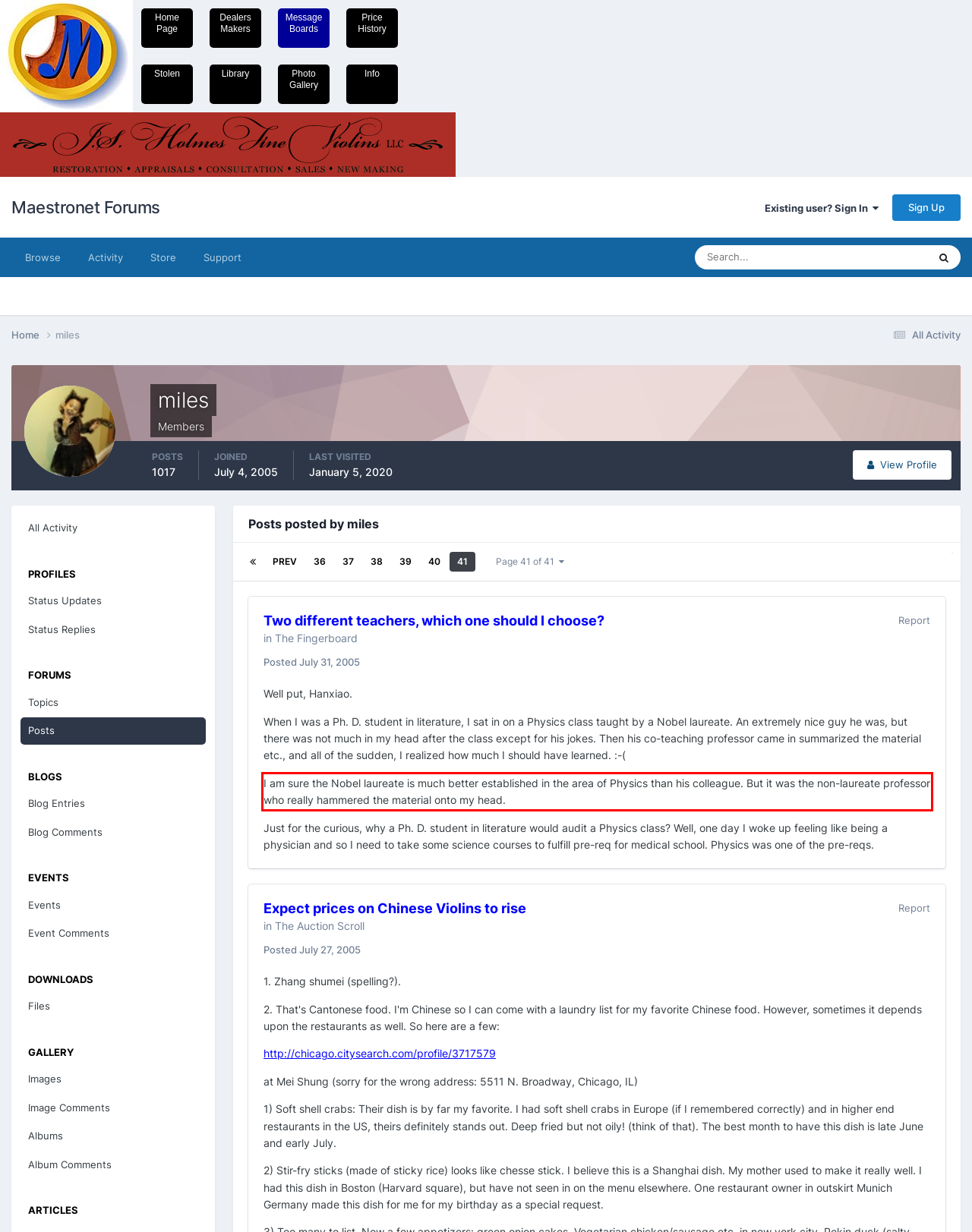Within the screenshot of a webpage, identify the red bounding box and perform OCR to capture the text content it contains.

I am sure the Nobel laureate is much better established in the area of Physics than his colleague. But it was the non-laureate professor who really hammered the material onto my head.